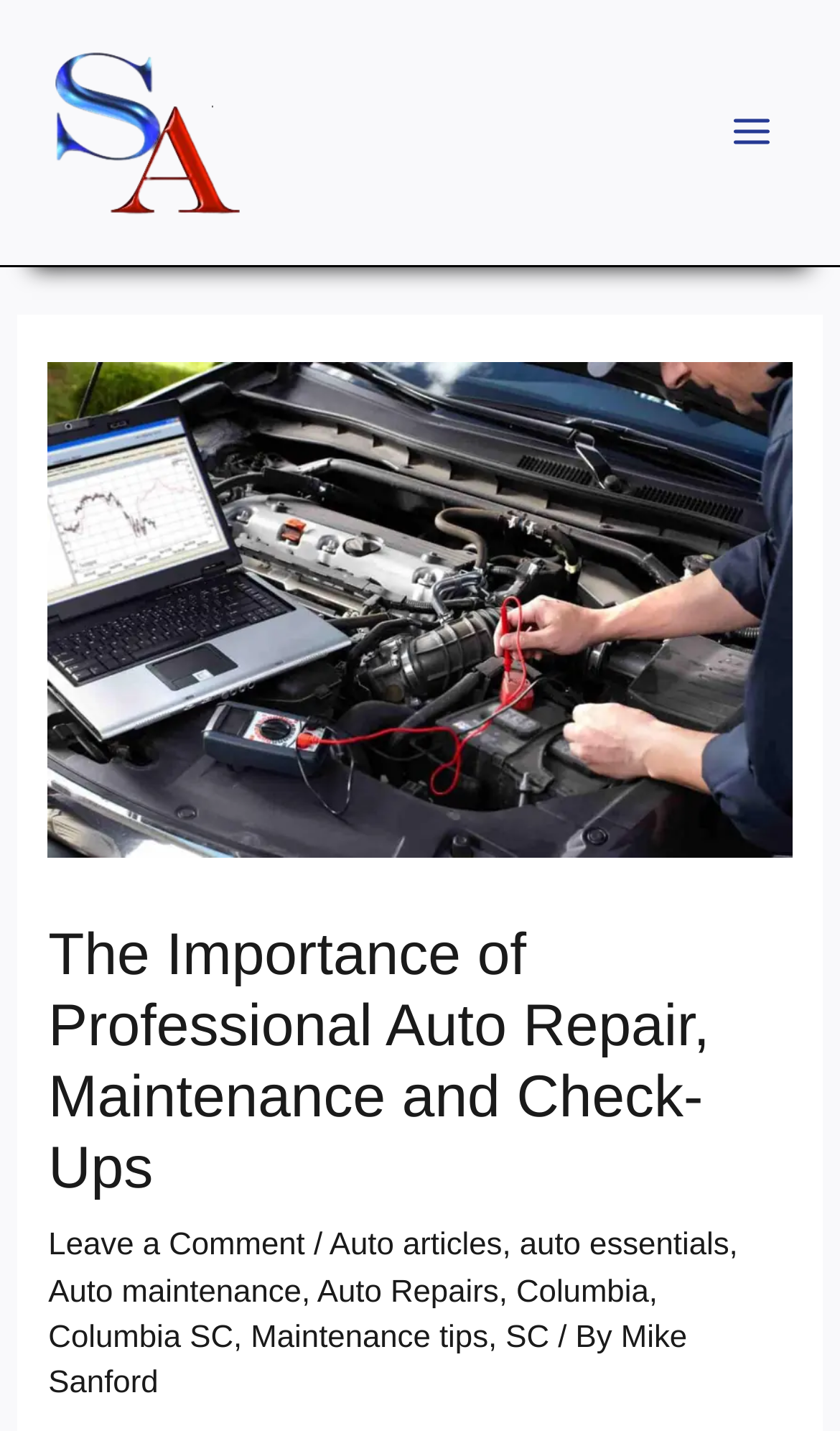Generate a thorough caption that explains the contents of the webpage.

The webpage appears to be an article or blog post about the importance of professional auto repair, maintenance, and check-ups. At the top left of the page, there is a link to "car mechanic near me" accompanied by an image. 

On the top right, there is a button labeled "MAIN MENU" with an image beside it. Below the button, there is a large header section that spans almost the entire width of the page. Within this section, there is a prominent image and a heading that reads "The Importance of Professional Auto Repair, Maintenance and Check-Ups". 

Below the heading, there are several links and text elements arranged horizontally. These include links to "Leave a Comment", "Auto articles", "auto essentials", "Auto maintenance", "Auto Repairs", "Columbia", "Columbia SC", "Maintenance tips", and "SC". These links are separated by commas and forward slashes. 

At the very bottom of the page, there is a link to the author, "Mike Sanford", preceded by the text "/ By". Overall, the page has a simple layout with a focus on the main article and several links to related topics.